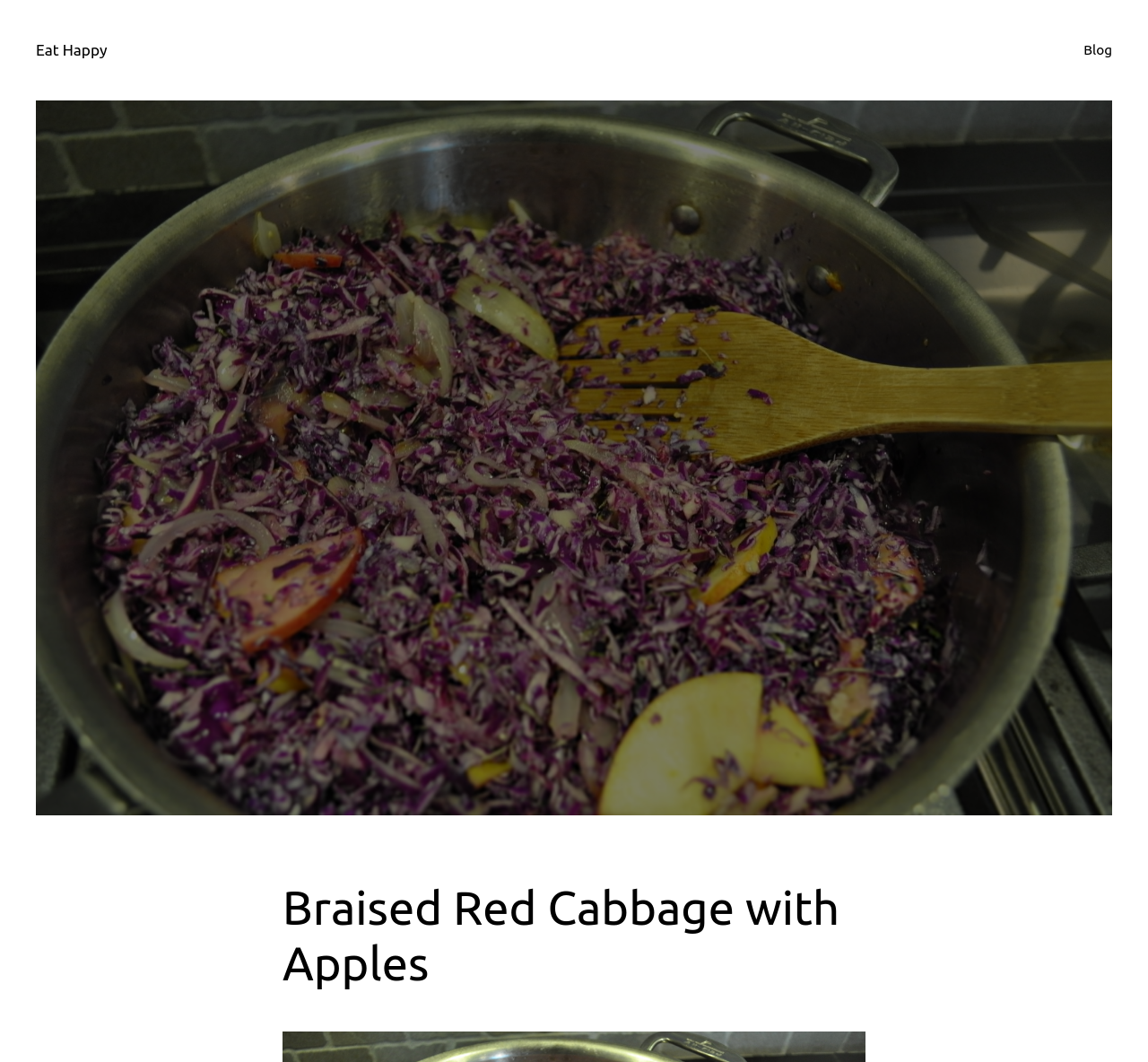Please find the top heading of the webpage and generate its text.

Braised Red Cabbage with Apples